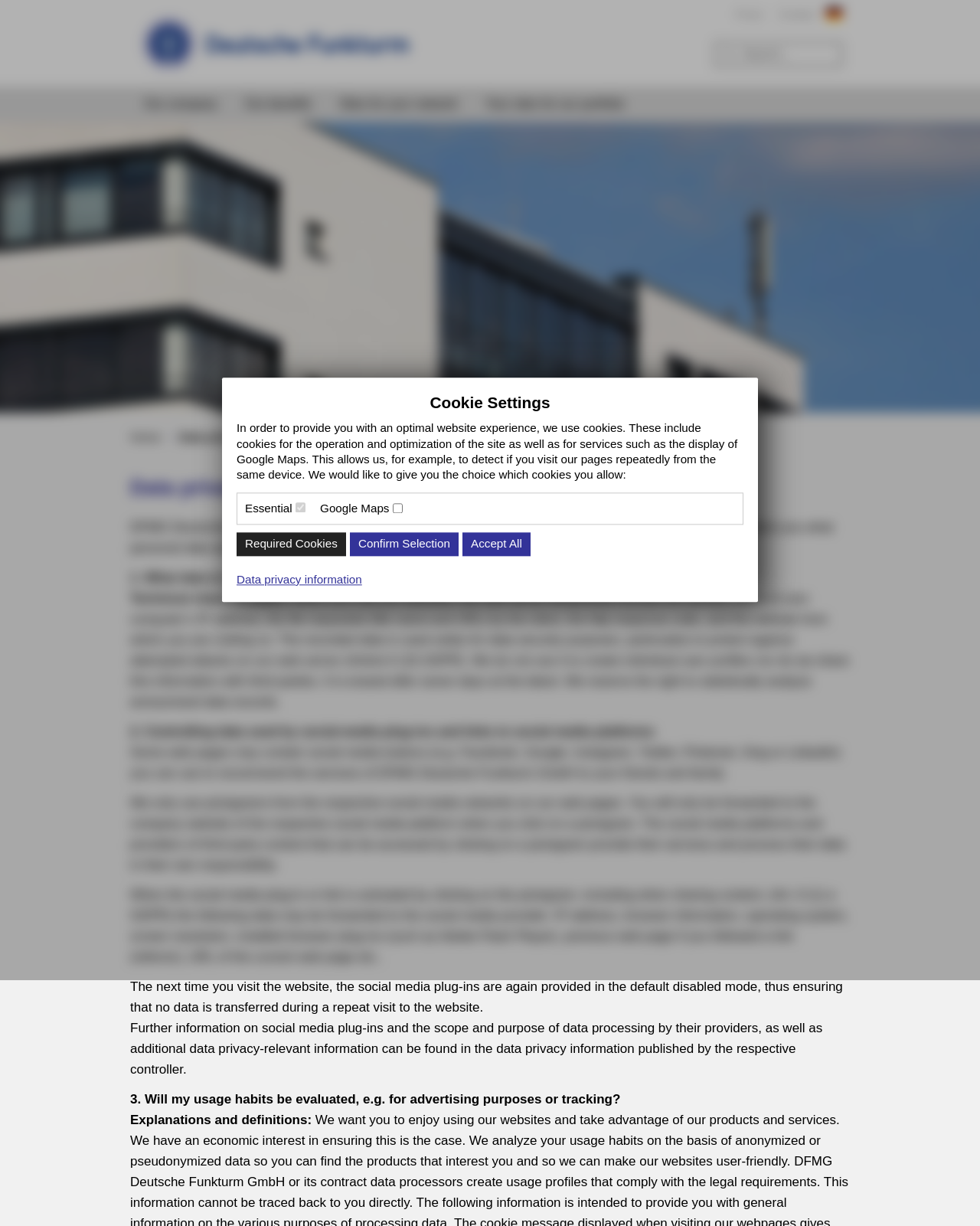Please answer the following question using a single word or phrase: How many types of cookies can you choose from?

Three